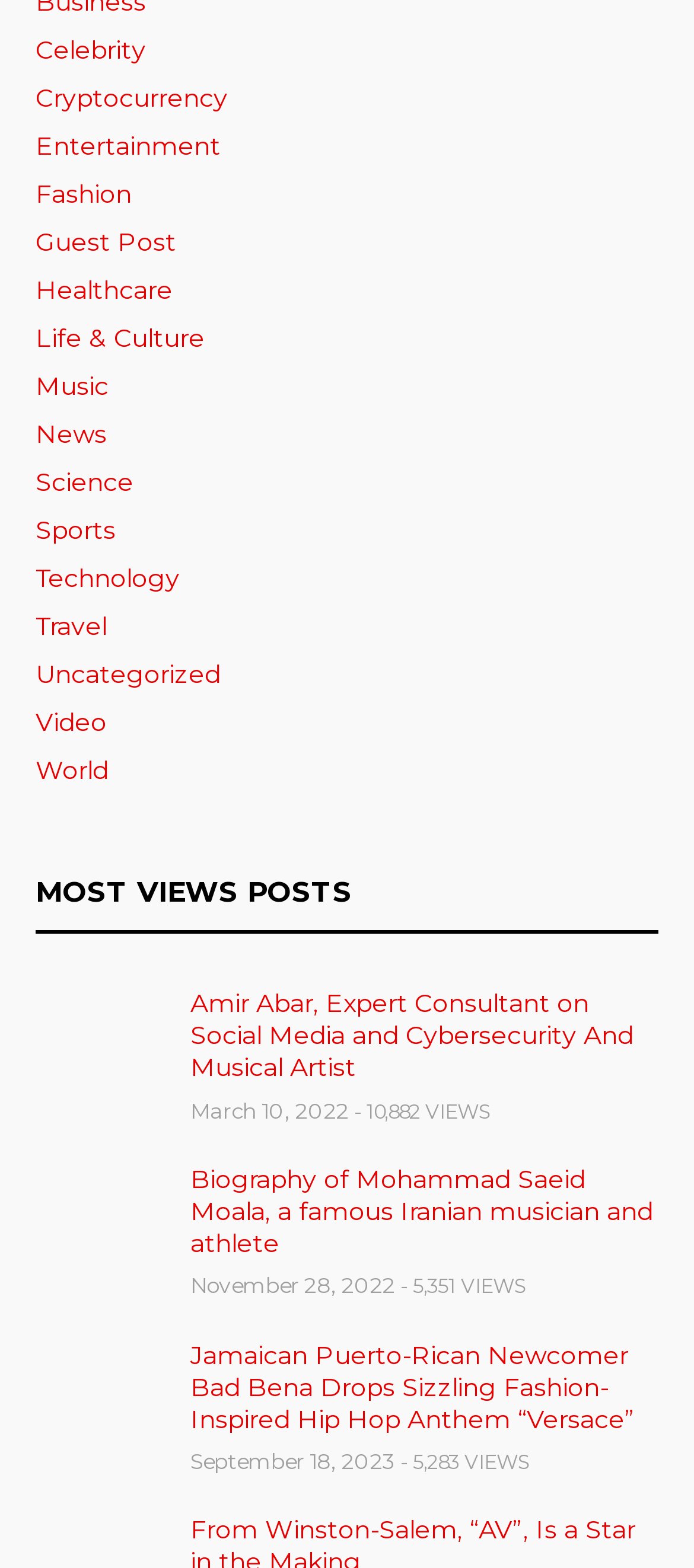Give a short answer to this question using one word or a phrase:
What is the title of the third post?

Jamaican Puerto-Rican Newcomer Bad Bena Drops Sizzling Fashion-Inspired Hip Hop Anthem “Versace”